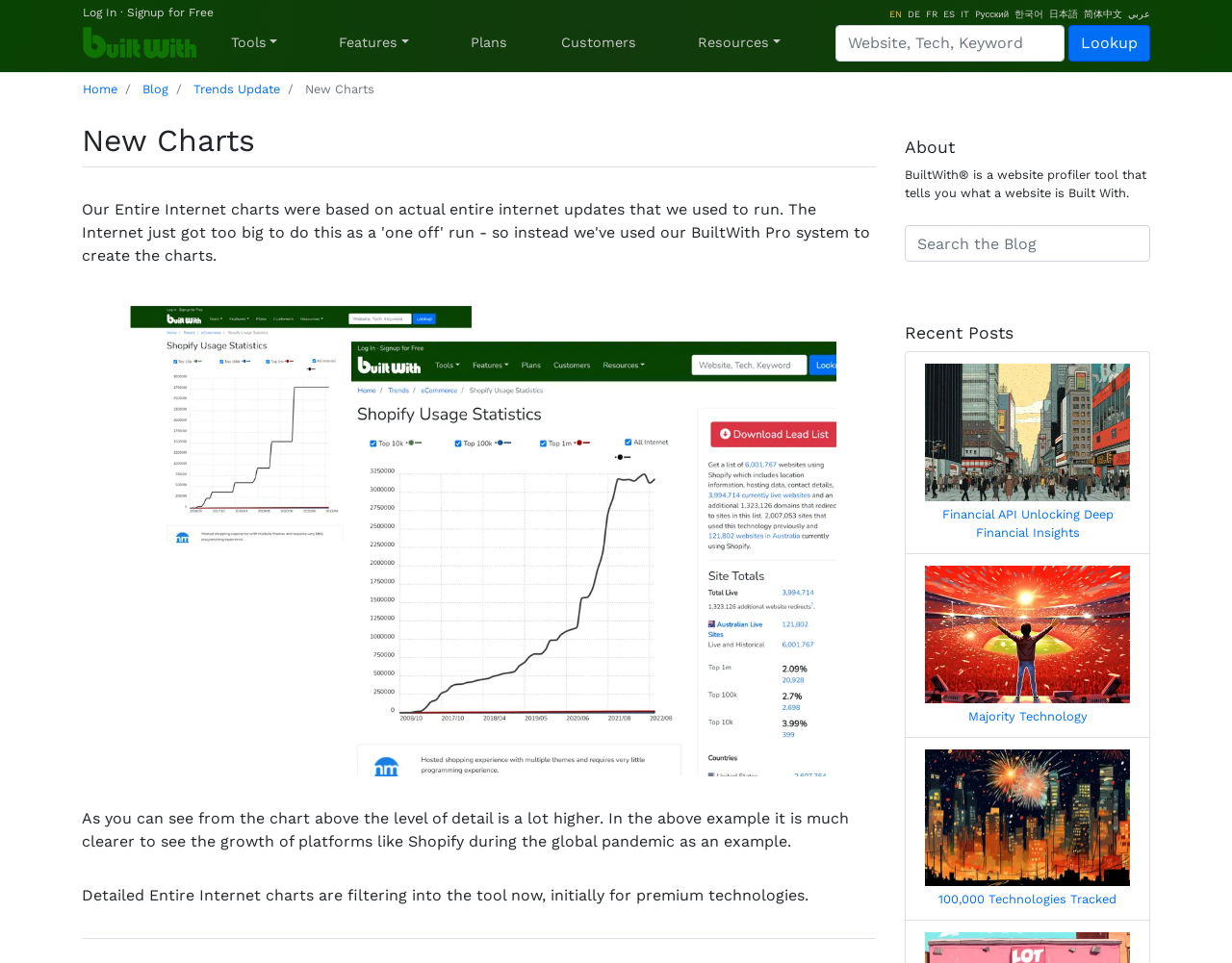Return the bounding box coordinates of the UI element that corresponds to this description: "Customers". The coordinates must be given as four float numbers in the range of 0 and 1, [left, top, right, bottom].

[0.449, 0.026, 0.523, 0.064]